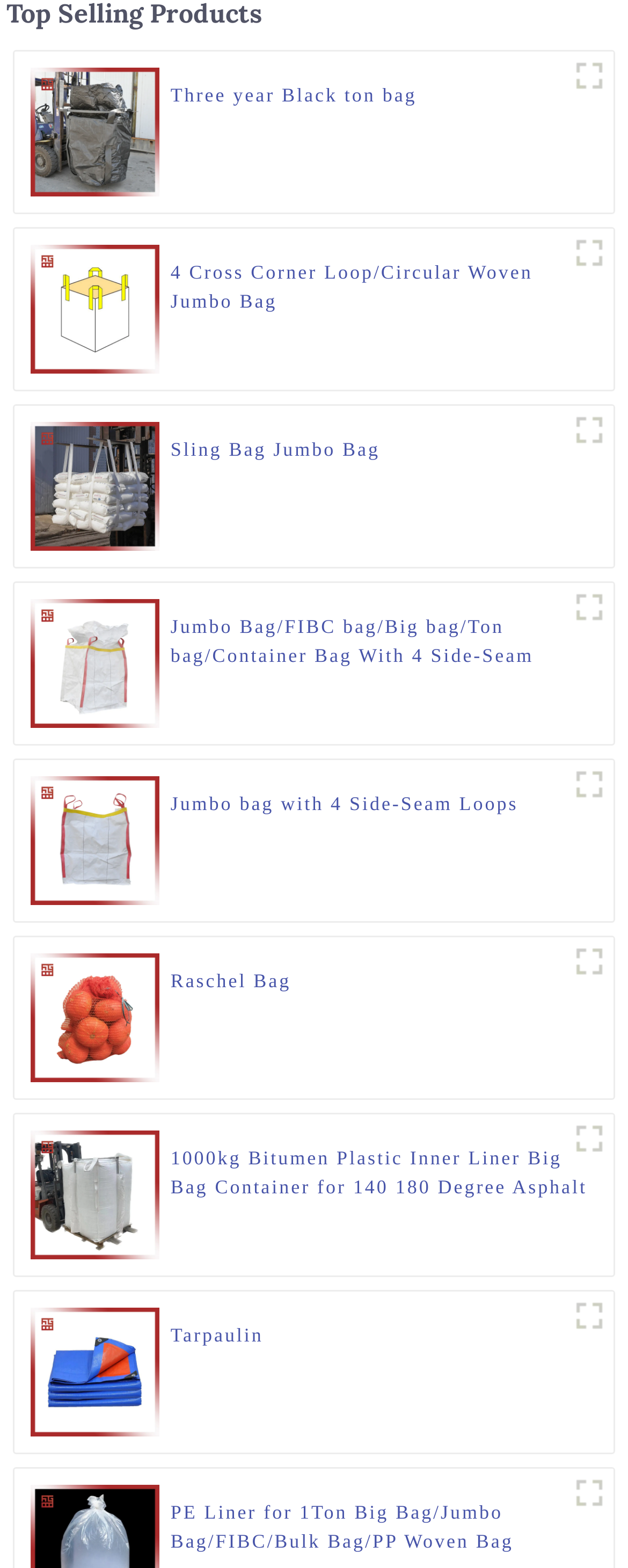Determine the bounding box coordinates for the area that needs to be clicked to fulfill this task: "View Raschel Bag". The coordinates must be given as four float numbers between 0 and 1, i.e., [left, top, right, bottom].

[0.272, 0.616, 0.463, 0.653]